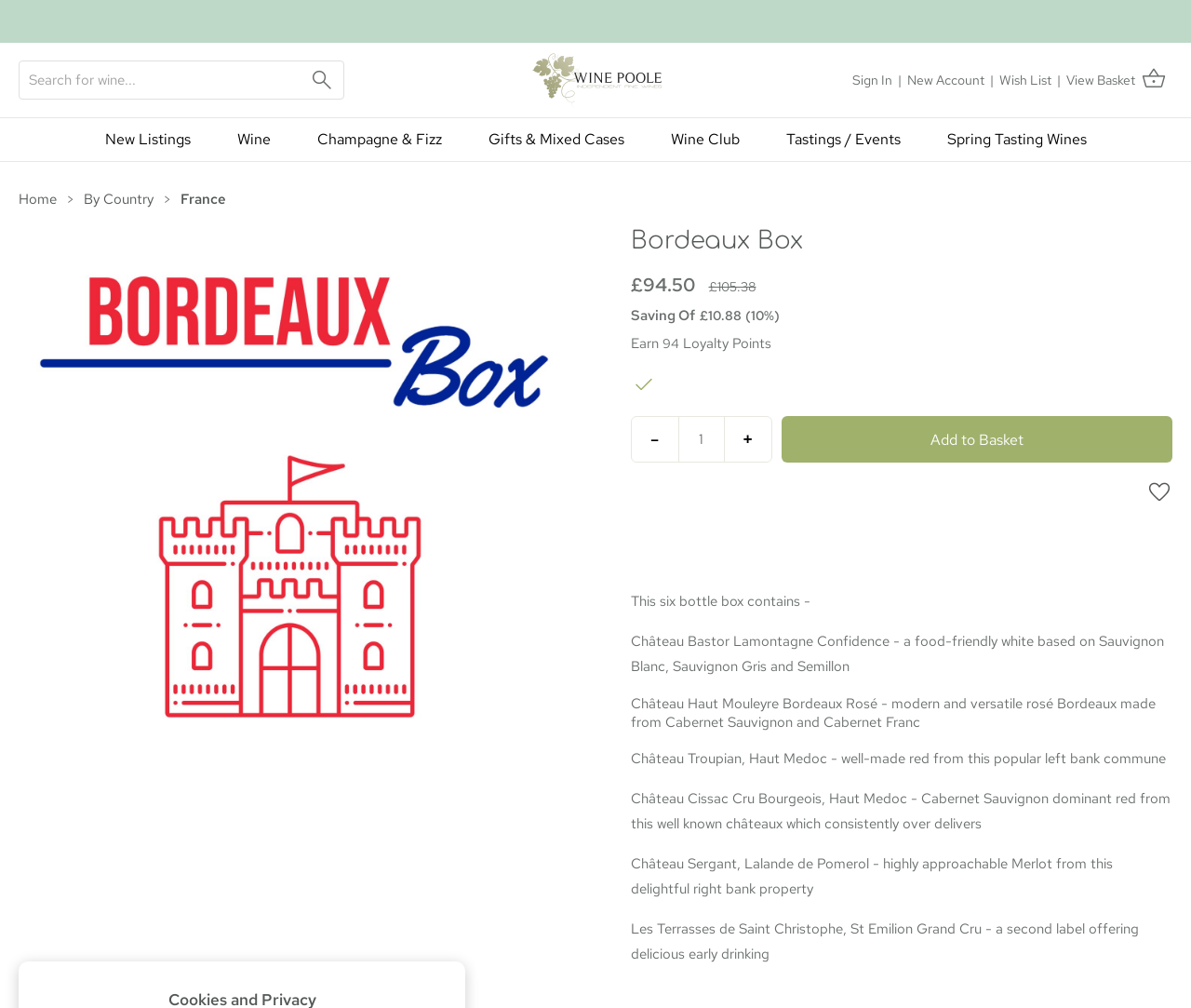What is the status of the Bordeaux Box in terms of availability?
Refer to the image and answer the question using a single word or phrase.

In stock